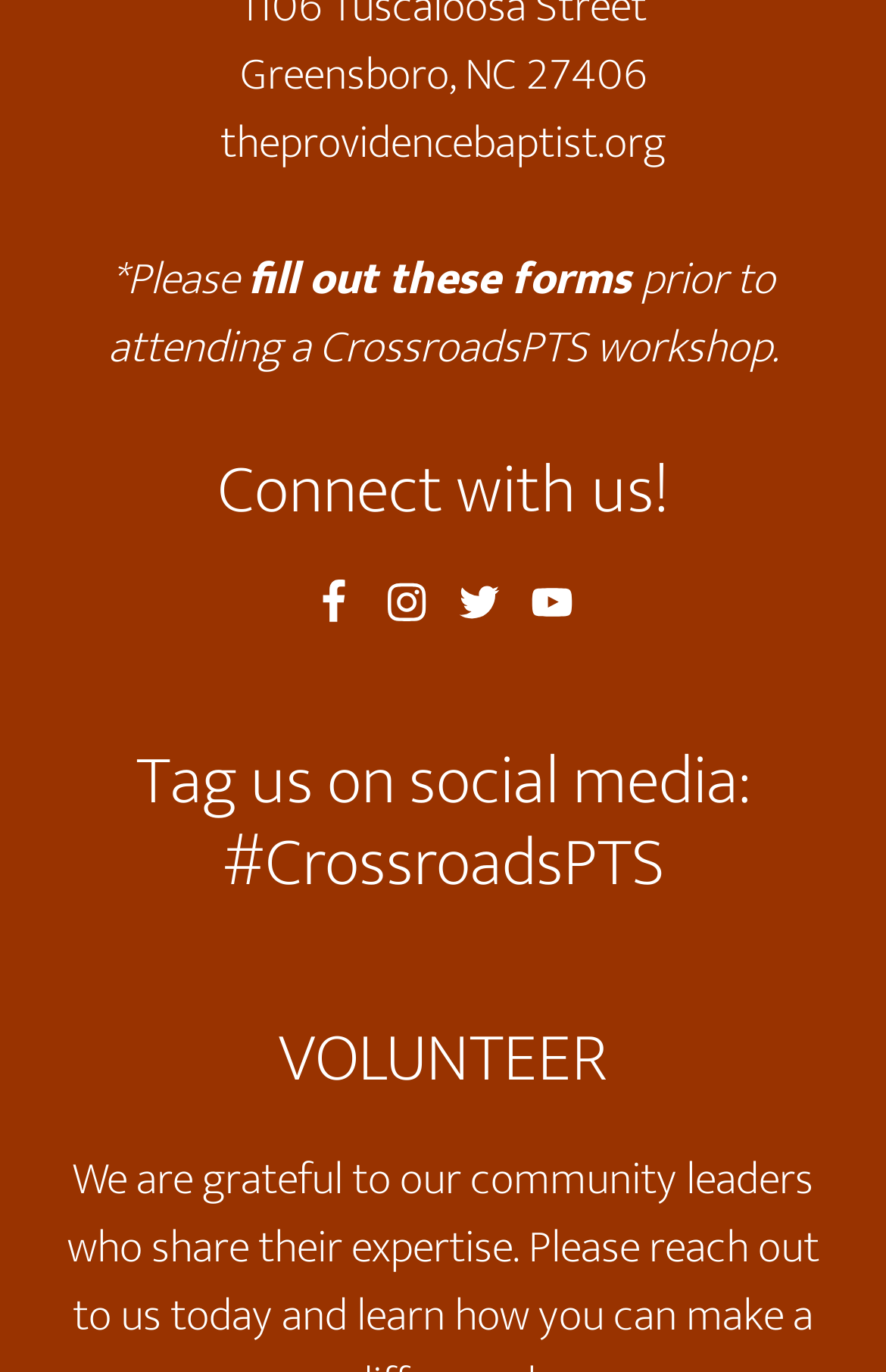Identify and provide the bounding box for the element described by: "Front Desk Coordinator: Jana Bledsoe".

None